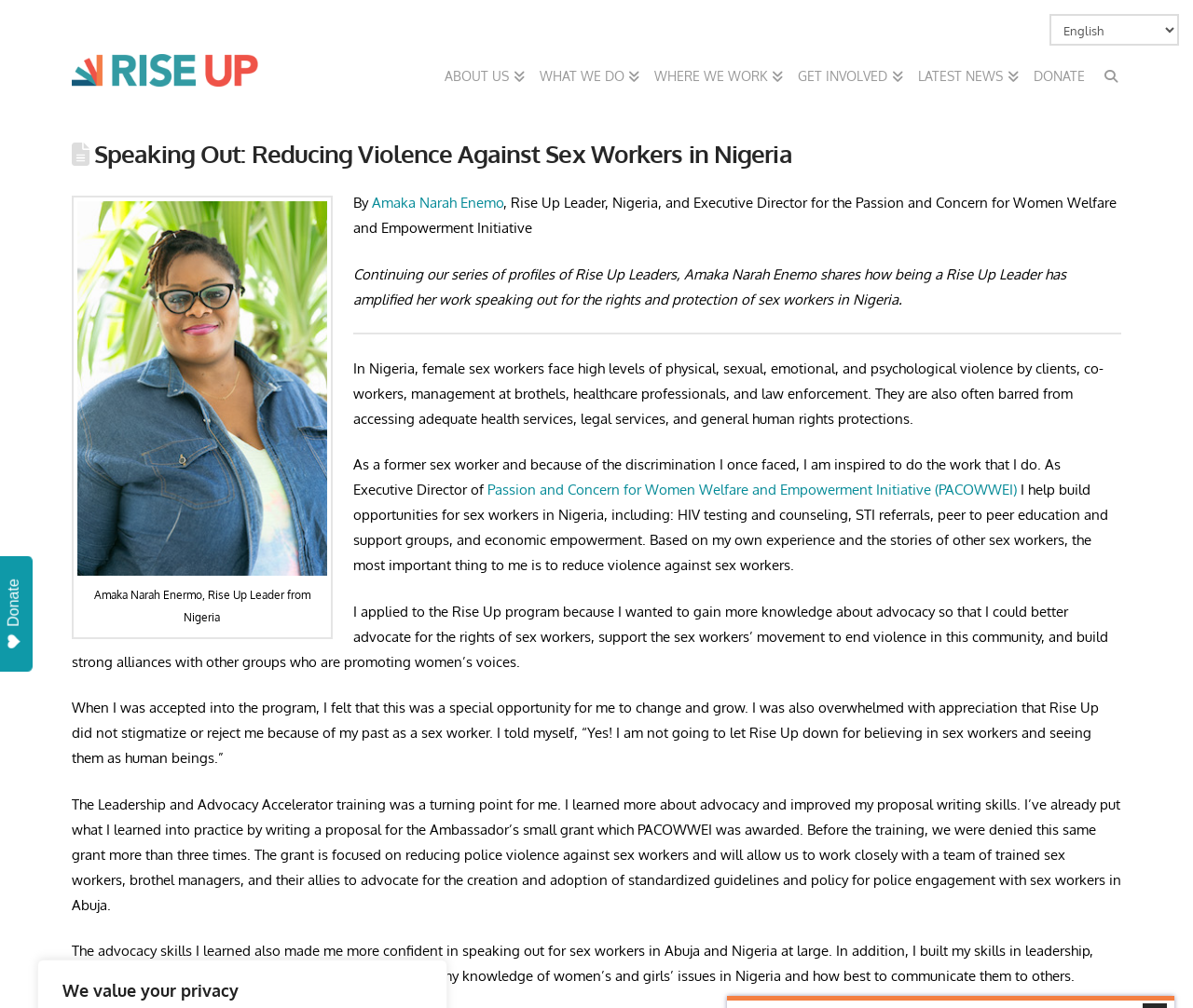Consider the image and give a detailed and elaborate answer to the question: 
What is the main issue faced by female sex workers in Nigeria?

I found this answer by reading the text on the webpage, specifically the sentence 'In Nigeria, female sex workers face high levels of physical, sexual, emotional, and psychological violence...' which indicates that violence is a major issue faced by female sex workers in Nigeria.